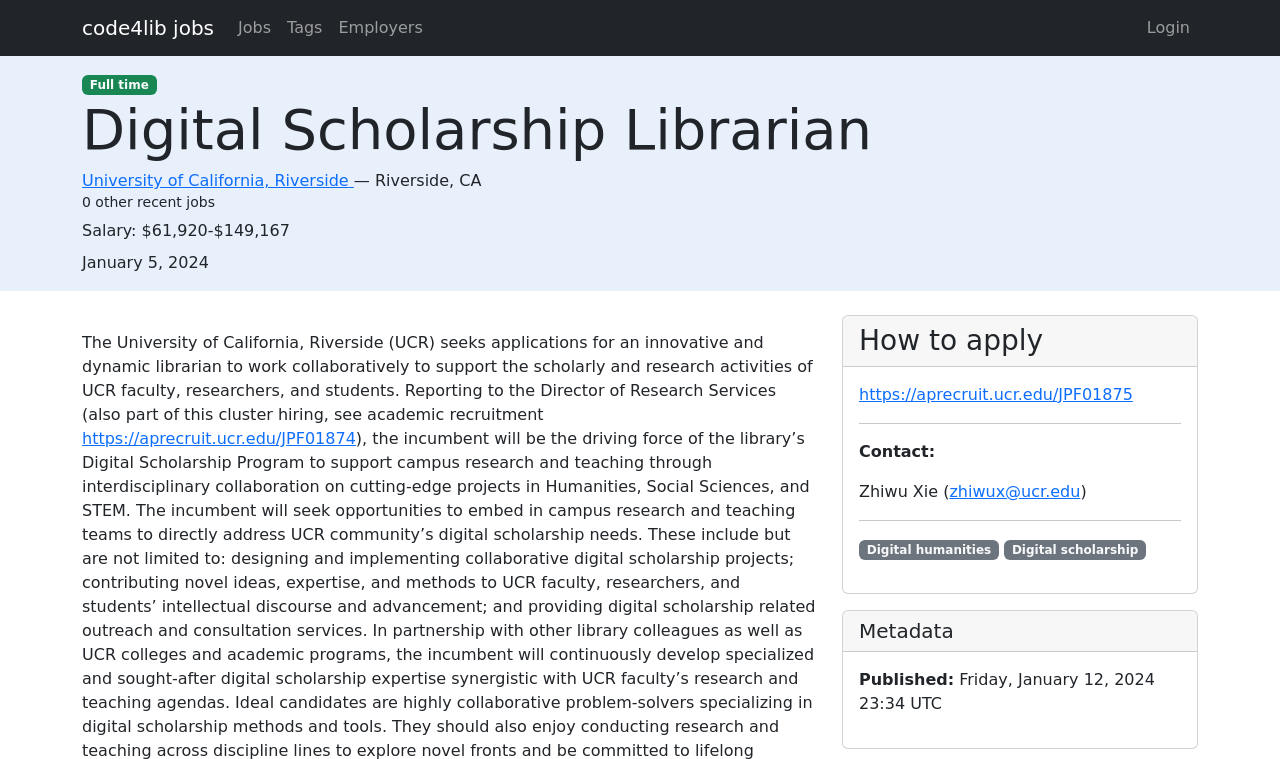Elaborate on the information and visuals displayed on the webpage.

The webpage is a job posting for a Digital Scholarship Librarian at the University of California, Riverside, listed on the Code4Lib Job Board. At the top of the page, there are four links: "code4lib jobs", "Jobs", "Tags", and "Employers", followed by a "Login" link at the top right corner.

Below these links, there is a heading that reads "Digital Scholarship Librarian" and a link to the employer, "University of California, Riverside", with the location "CA" next to it. There is also a mention of "0 other recent jobs" nearby.

The job details section starts with a "Salary" label, followed by the salary range "$61,920-$149,167". The "Created" date is listed as "January 5, 2024". 

The job description is a lengthy paragraph that explains the role and responsibilities of the Digital Scholarship Librarian. It mentions that the librarian will work collaboratively to support the scholarly and research activities of UCR faculty, researchers, and students.

There is a link to the academic recruitment page for more information. The "How to apply" section is located below, with a link to the application page. 

The contact information is listed, including the name "Zhiwu Xie" and the email address "zhiwux@ucr.edu". There are two horizontal separators on the page, one above and one below the contact information.

The webpage also lists some relevant tags, including "Digital humanities" and "Digital scholarship", under a "Metadata" heading. The publication date of the job posting is listed as "Friday, January 12, 2024 23:34 UTC".